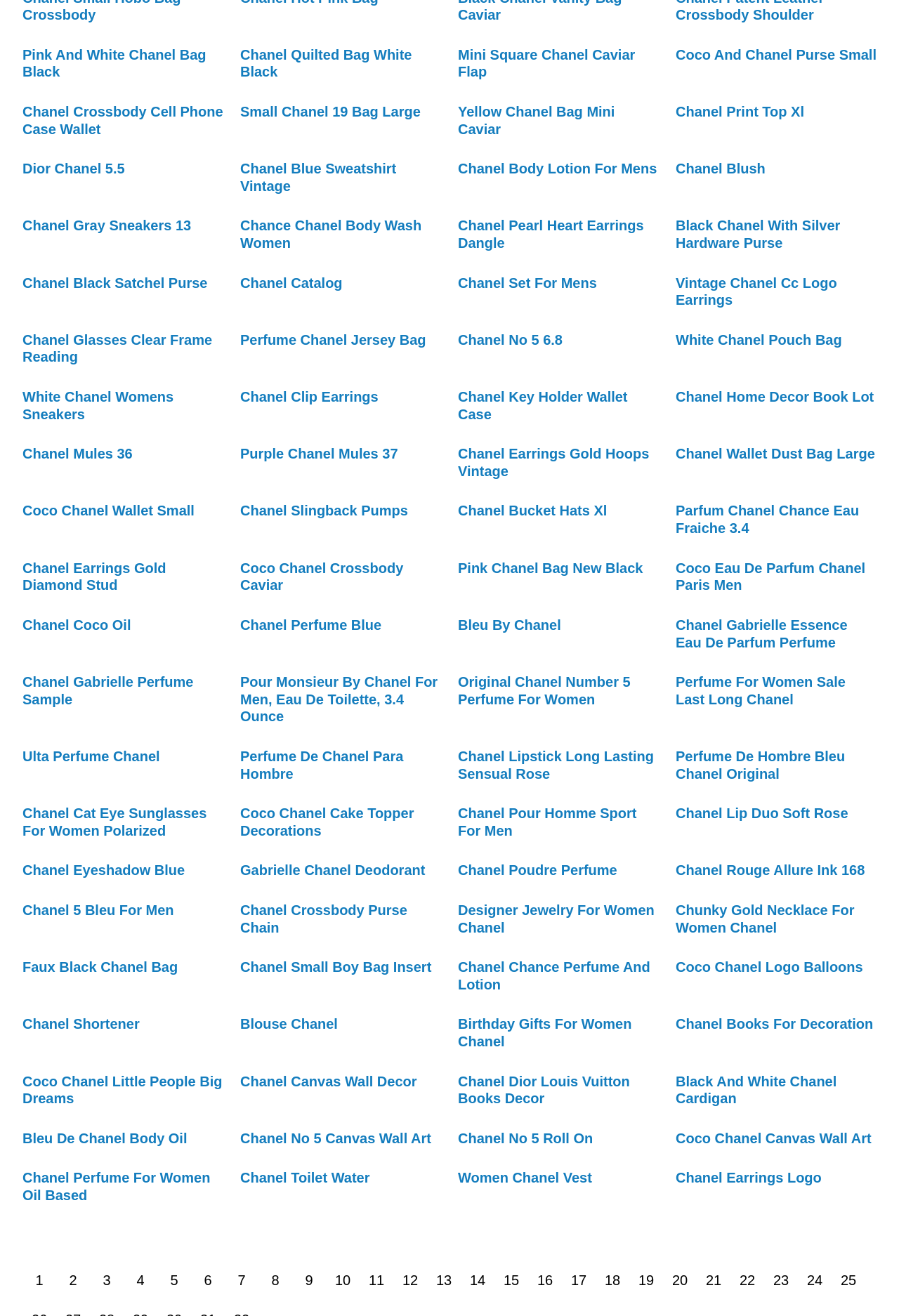What is the brand of the products listed? Analyze the screenshot and reply with just one word or a short phrase.

Chanel